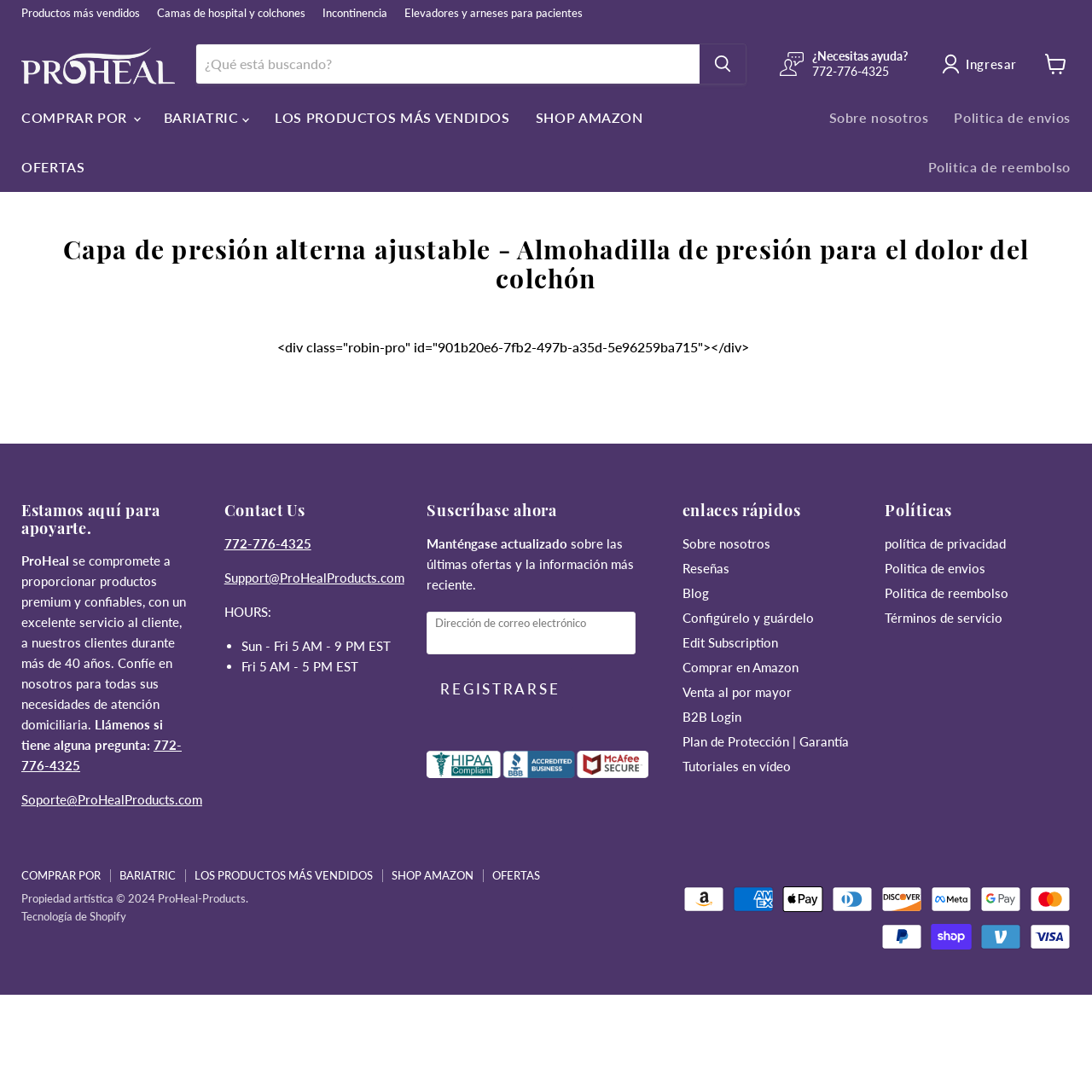Use one word or a short phrase to answer the question provided: 
What is the phone number to contact for help?

772-776-4325